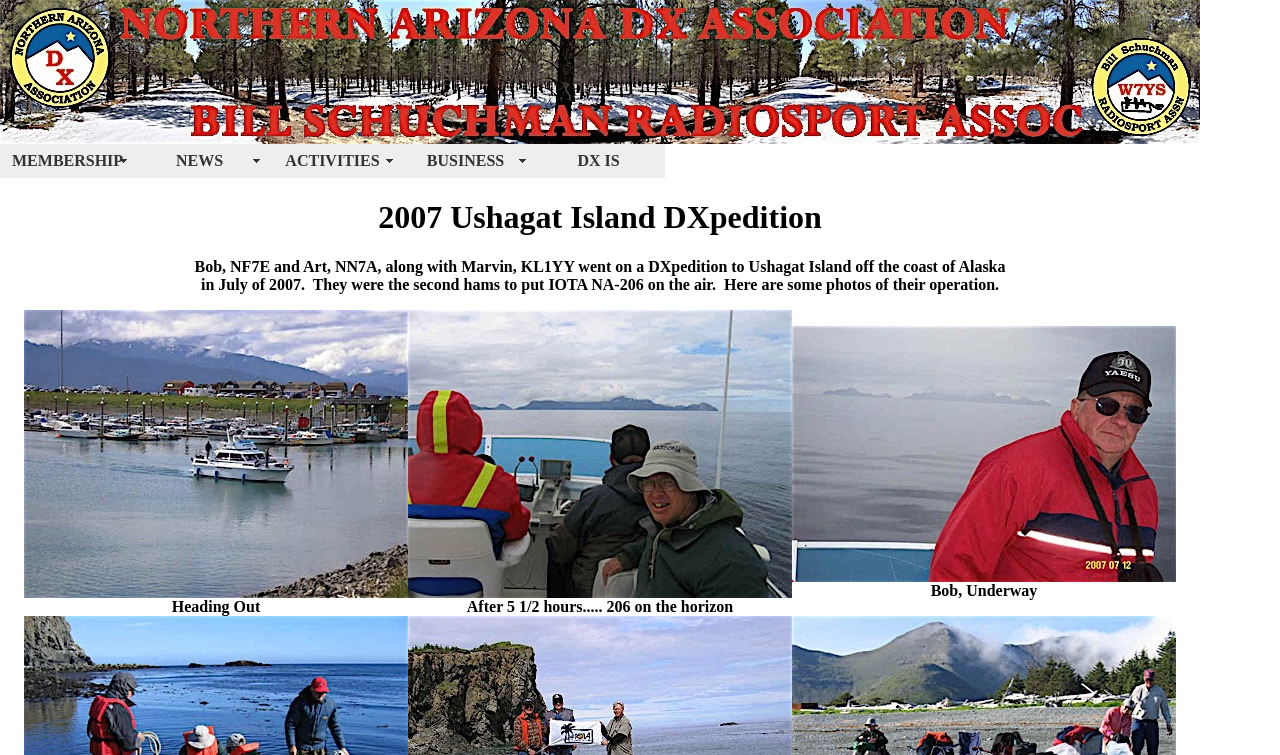How many table rows are in the webpage?
From the image, respond using a single word or phrase.

2